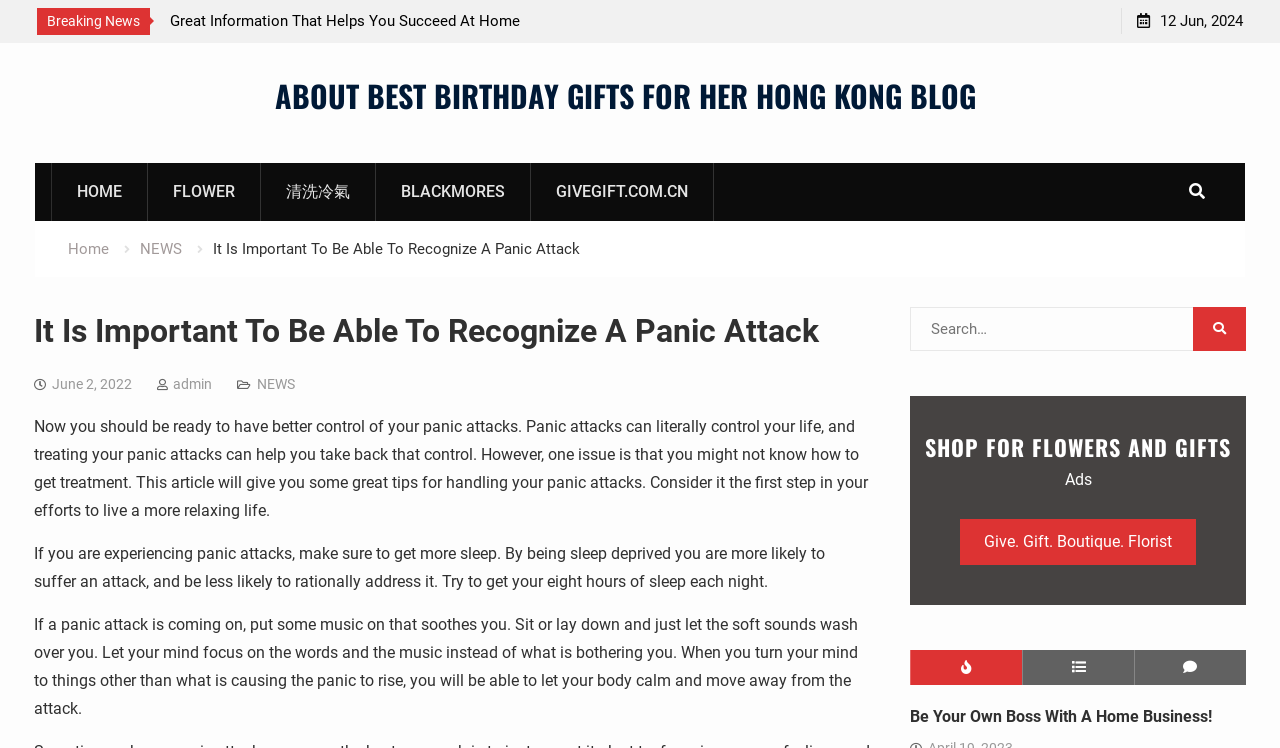Select the bounding box coordinates of the element I need to click to carry out the following instruction: "Visit 'FLOWER'".

[0.116, 0.217, 0.204, 0.295]